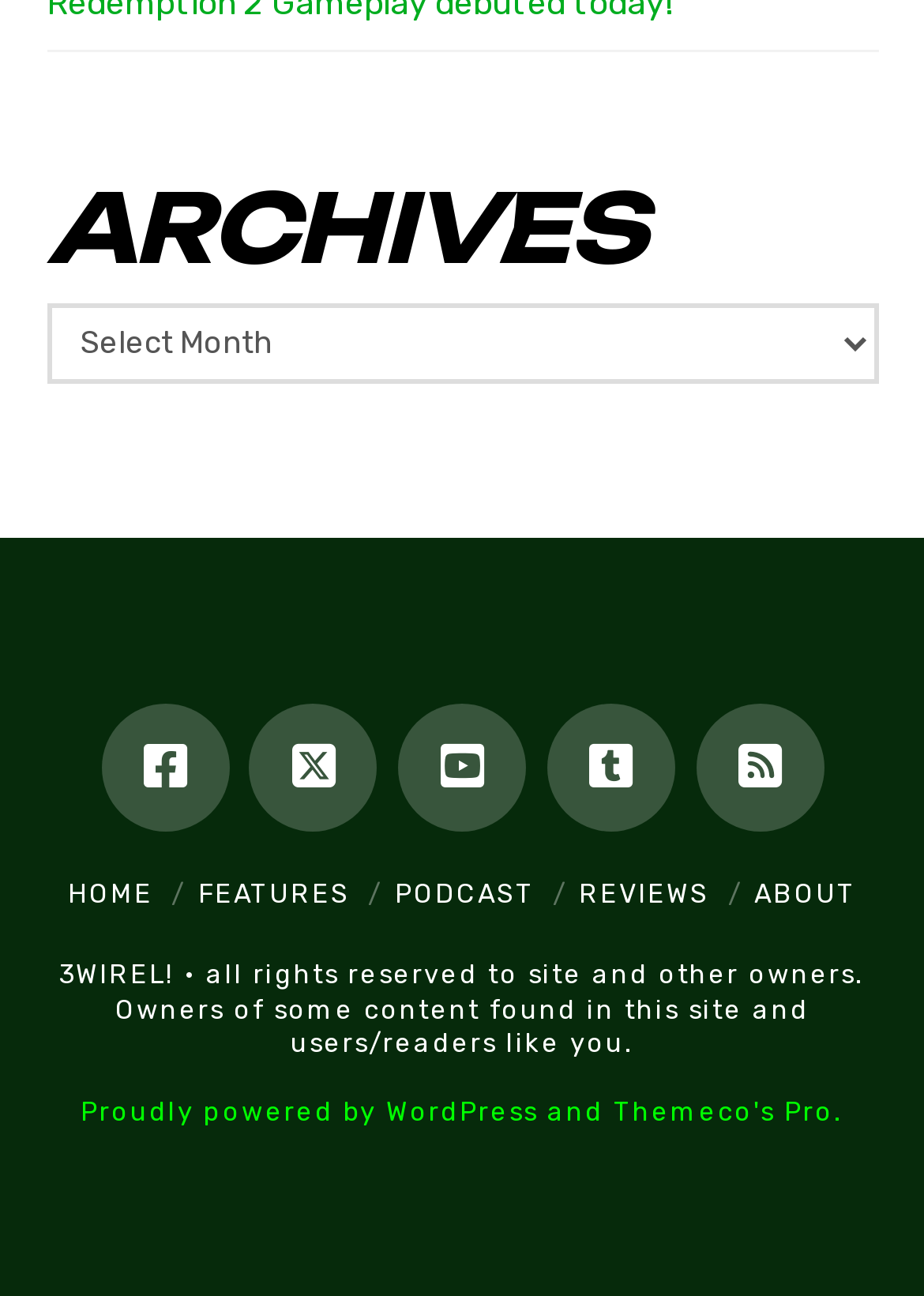What is the name of the website?
Give a detailed response to the question by analyzing the screenshot.

I determined the name of the website by looking at the StaticText element with the content '3WIREL! · all rights reserved to site and other owners.' which is likely to be the website's title or name.